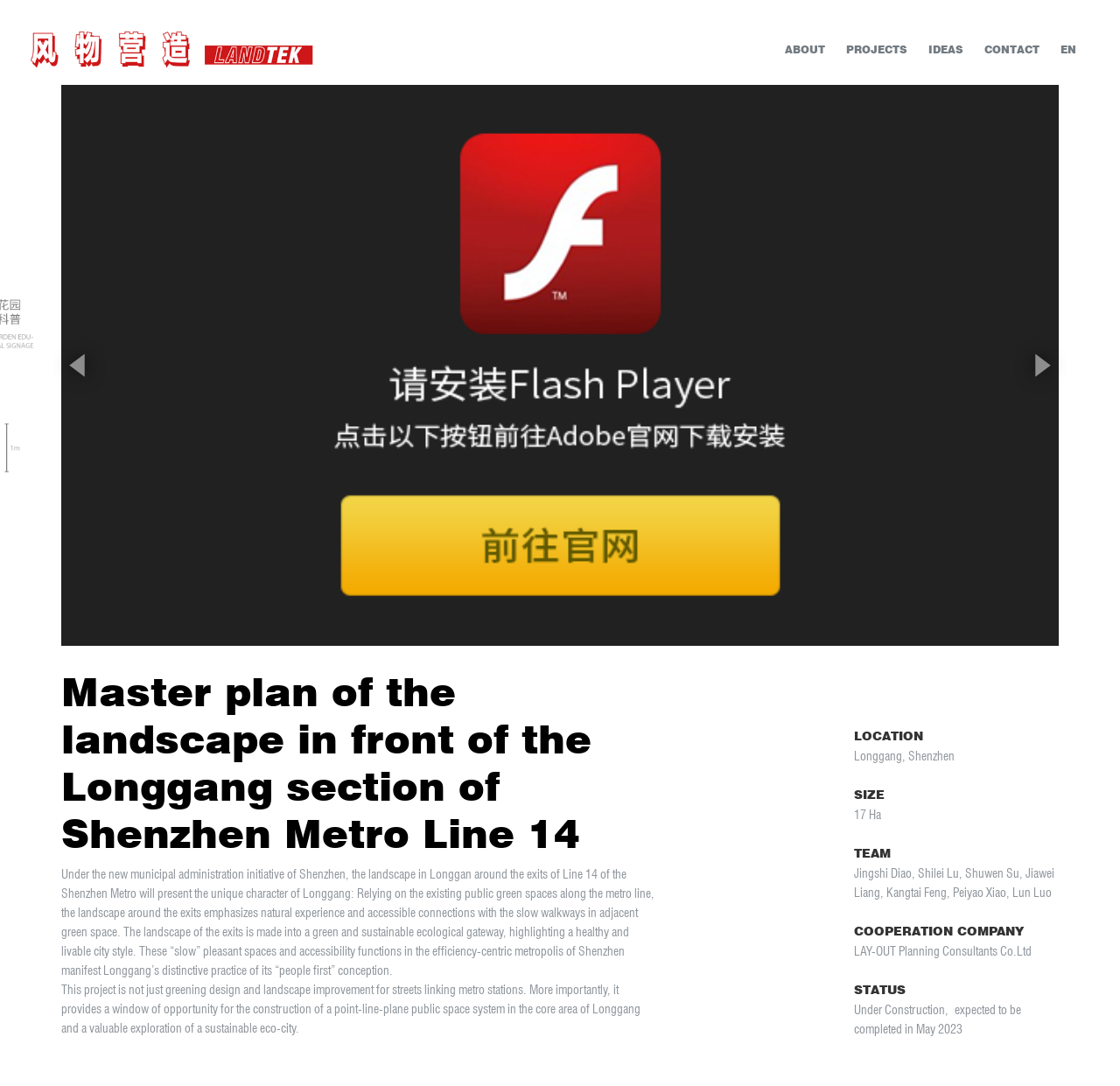What is the status of the project?
Provide a comprehensive and detailed answer to the question.

The status of the project can be found in the section labeled 'STATUS', which is located in the middle of the webpage. The text 'Under Construction, expected to be completed in May 2023' is listed as the status of the project.